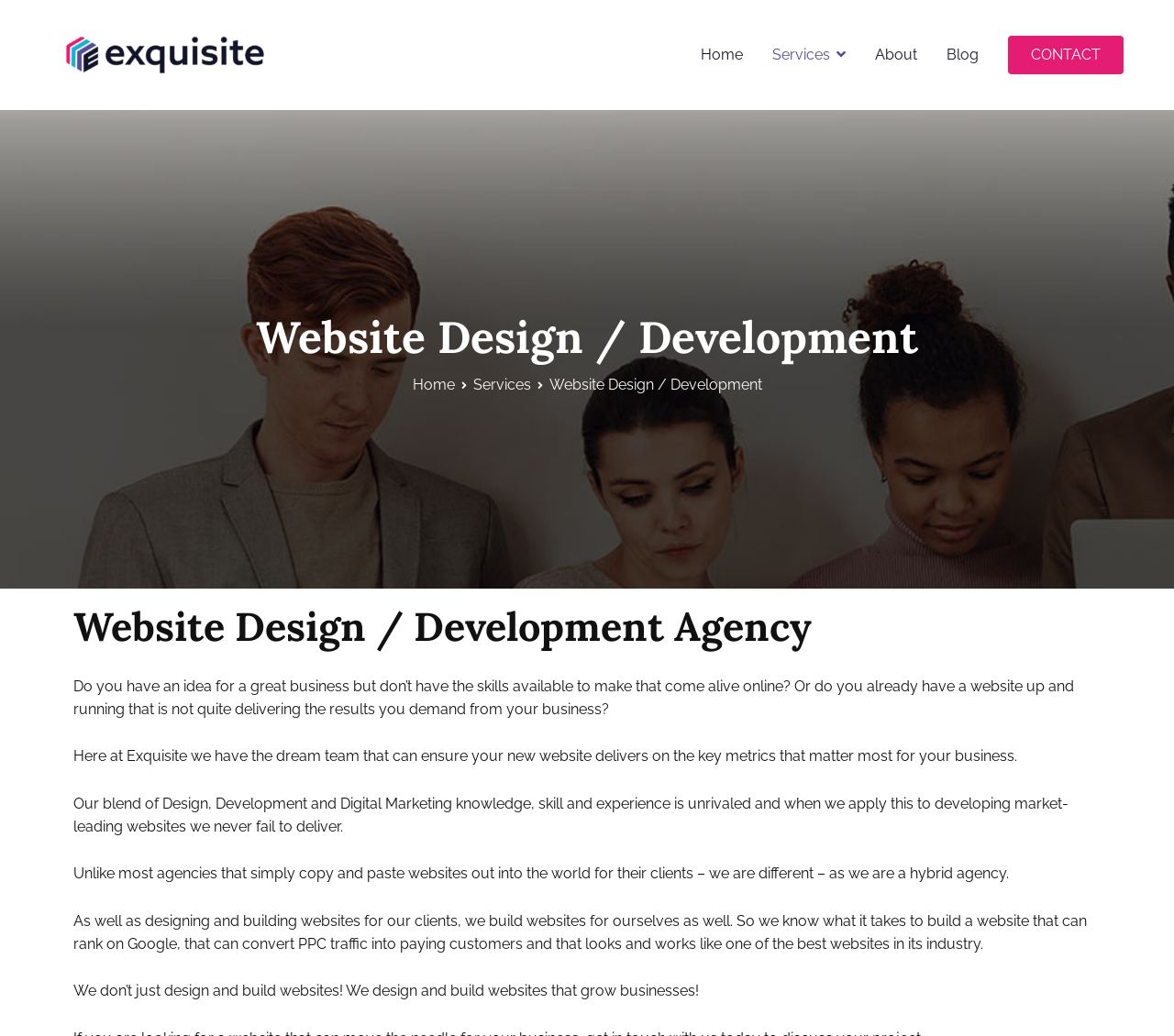Show the bounding box coordinates for the element that needs to be clicked to execute the following instruction: "Learn more about Services". Provide the coordinates in the form of four float numbers between 0 and 1, i.e., [left, top, right, bottom].

[0.658, 0.042, 0.72, 0.064]